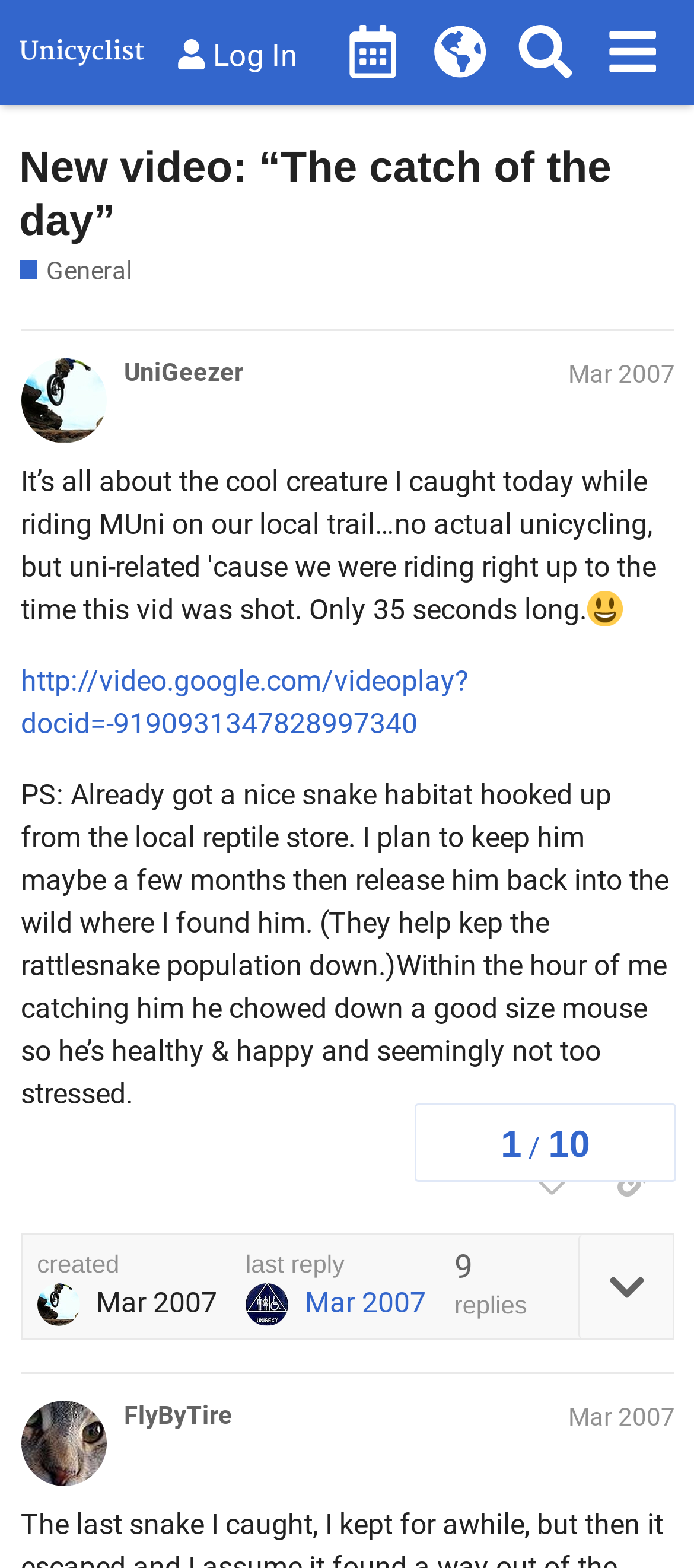Generate a comprehensive description of the webpage.

This webpage appears to be a forum discussion page on Unicyclist.com. At the top, there is a header section with a logo image and links to various sections of the website, including "Unicycle Calendar" and "Unicycle World Map". Below the header, there is a heading that reads "New video: “The catch of the day”" with a link to the video.

The main content of the page is a discussion thread with two posts. The first post is from a user named UniGeezer, who shares a story about catching a creature while riding a unicycle. The post includes a link to a video, an image of a smiling face, and a paragraph of text describing the experience. Below the post, there are buttons to like the post, copy a link to the post, and a timestamp indicating when the post was created.

The second post is from a user named FlyByTire, but the content of the post is not visible in the provided accessibility tree. The post includes a timestamp and a link to the user's profile.

On the right side of the page, there is a navigation section with a progress bar indicating the topic's progress, with numbers 1 and 10 marked.